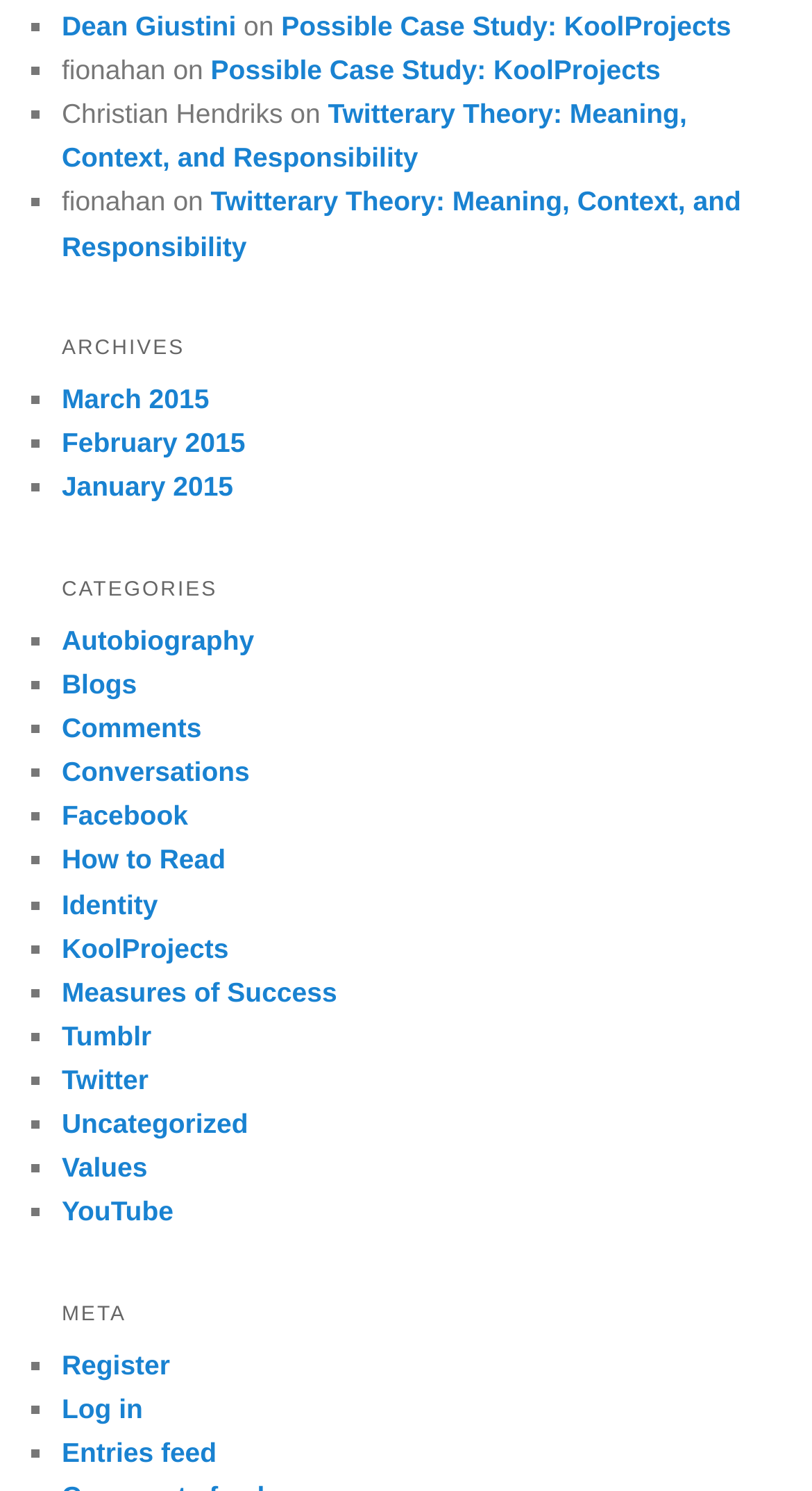Who is the first person mentioned?
Answer with a single word or phrase by referring to the visual content.

Dean Giustini